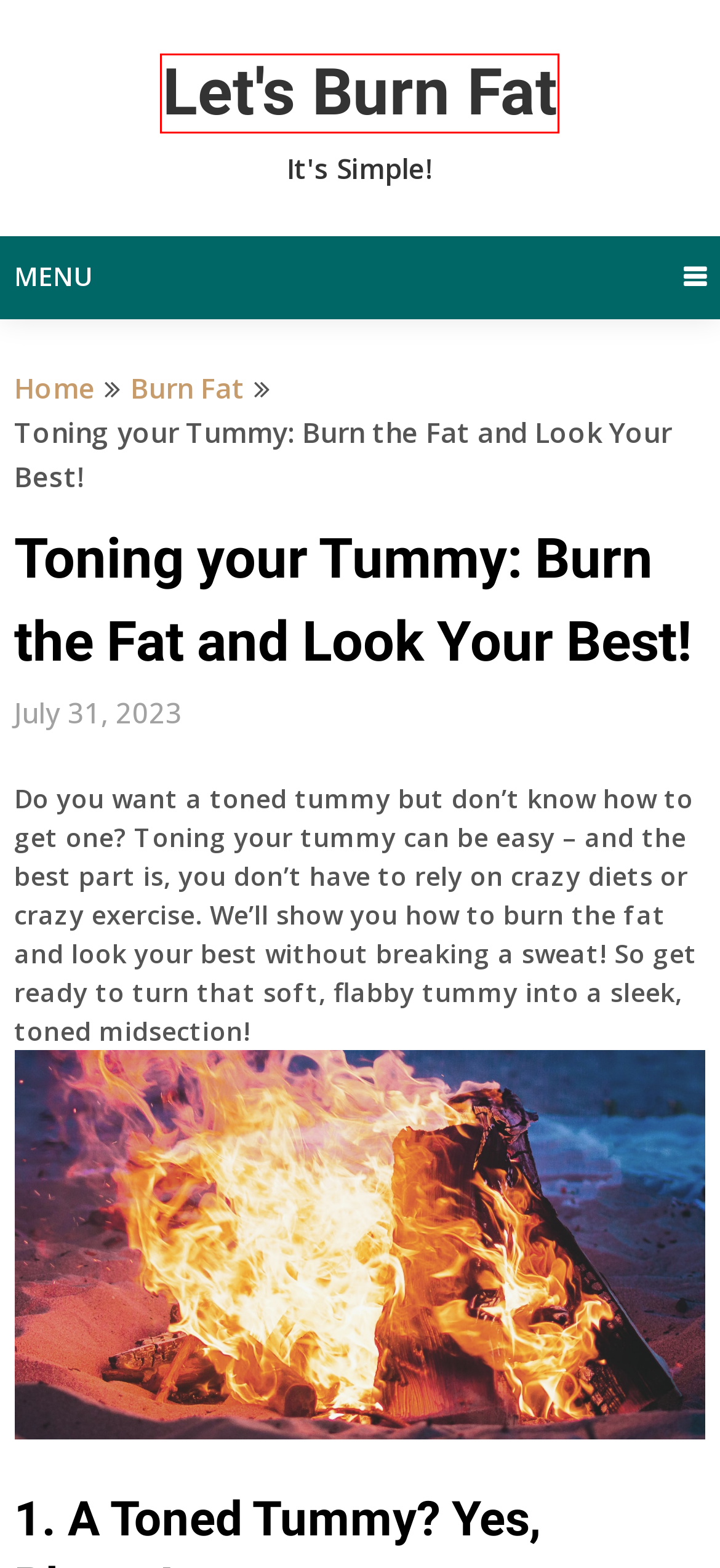Observe the provided screenshot of a webpage with a red bounding box around a specific UI element. Choose the webpage description that best fits the new webpage after you click on the highlighted element. These are your options:
A. Burn Fat, Boost Fitness — Find Your Heart Rate Target – Let's Burn Fat
B. Fueling the Fire: Unleashing the Power of Fat Burning Foods – Let's Burn Fat
C. Why All The Things You Find Out About Weight Loss Is A Lie – Let's Burn Fat
D. Burn Fat and Build Muscle: A Man’s Guide – Let's Burn Fat
E. Weight Loss – Let's Burn Fat
F. Burn Fat – Let's Burn Fat
G. Let's Burn Fat – It's Simple!
H. Reach Your Target Heart Rate: Burn Fat Fast! – Let's Burn Fat

G